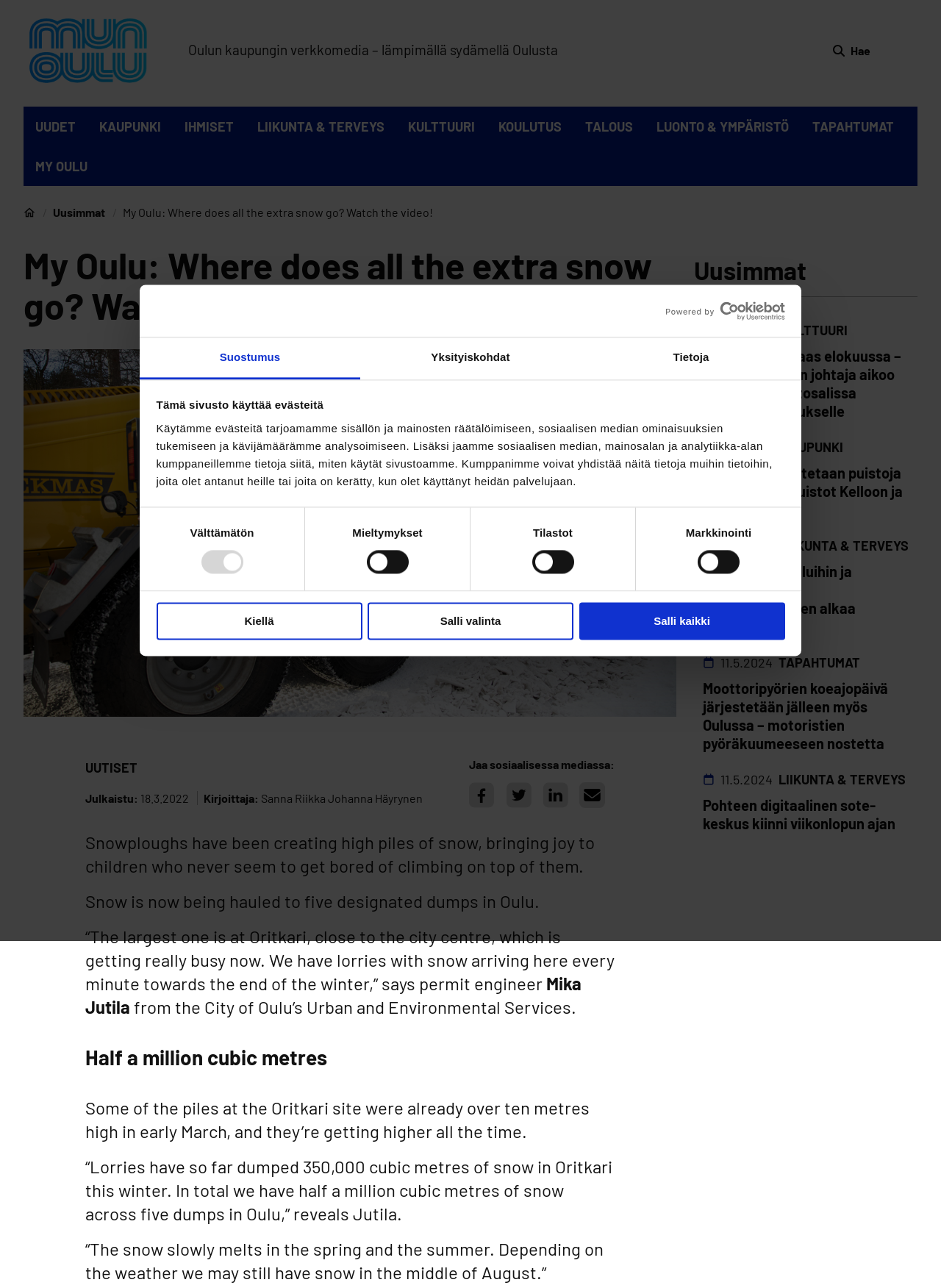Please indicate the bounding box coordinates for the clickable area to complete the following task: "Click the 'Kiellä' button". The coordinates should be specified as four float numbers between 0 and 1, i.e., [left, top, right, bottom].

[0.166, 0.468, 0.385, 0.497]